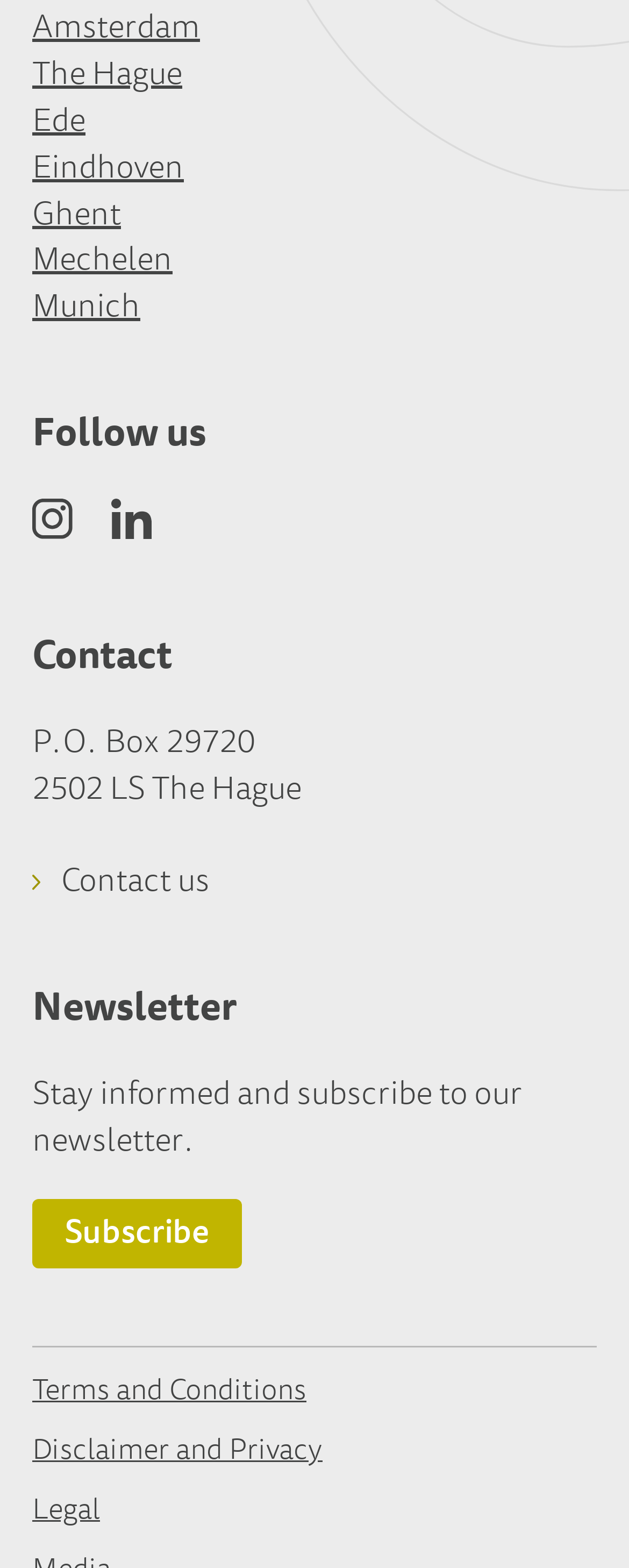Select the bounding box coordinates of the element I need to click to carry out the following instruction: "Subscribe to the newsletter".

[0.051, 0.764, 0.385, 0.809]